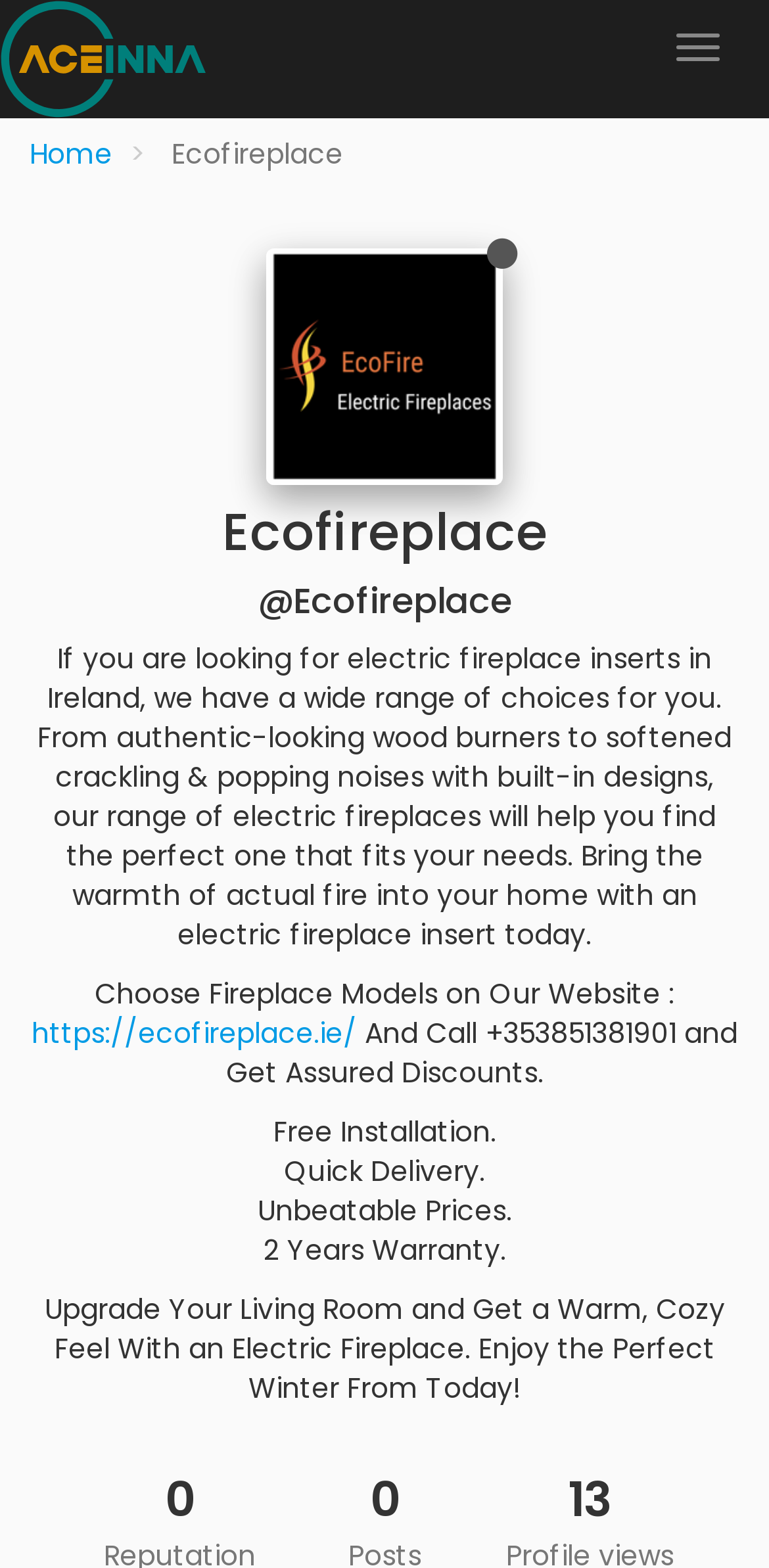What is the phone number to call for assured discounts?
Look at the image and respond with a one-word or short phrase answer.

+353851381901